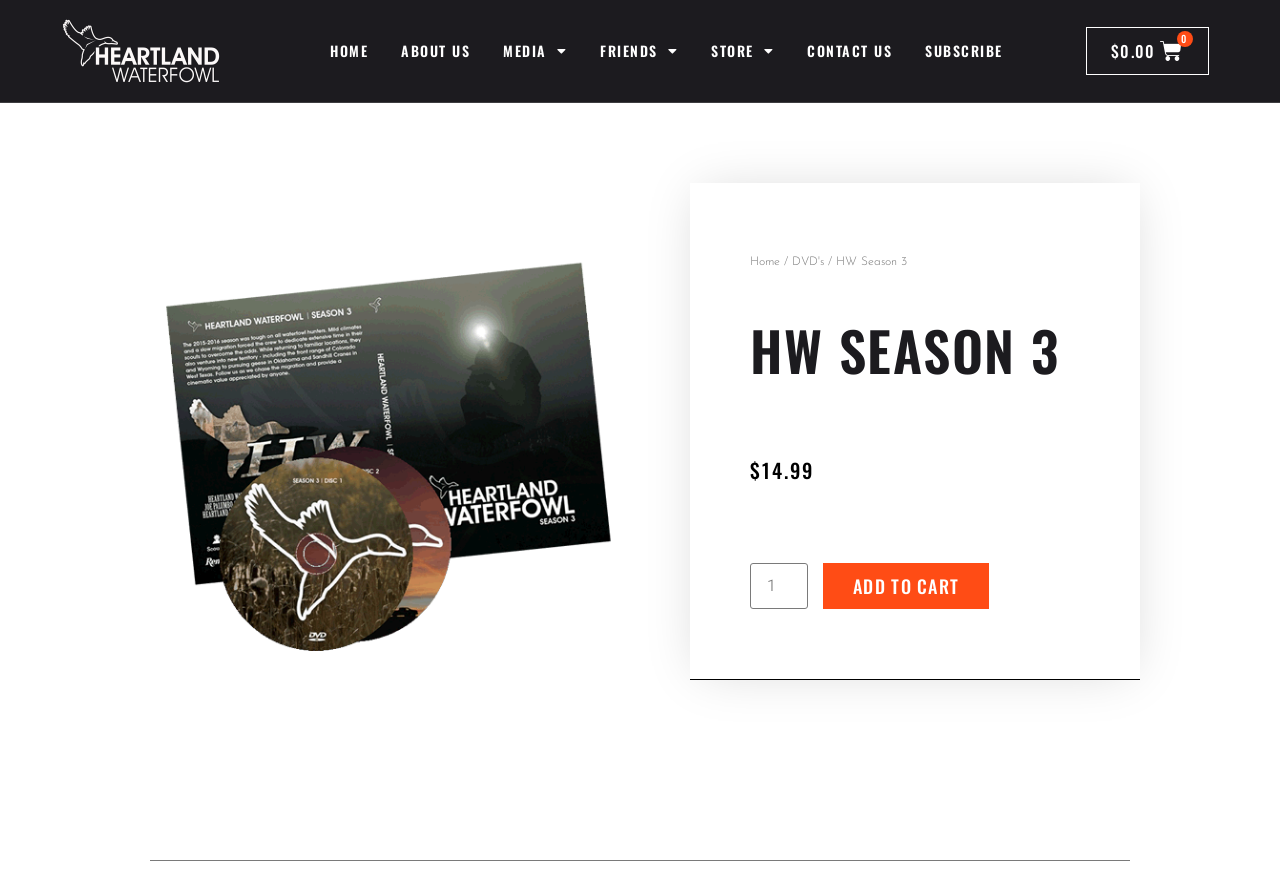Based on the image, please respond to the question with as much detail as possible:
What is the minimum quantity of the product that can be added to the cart?

I found the minimum quantity of the product that can be added to the cart by looking at the spinbutton element with the label 'Product quantity'. The valuemin attribute of this element is 1, which indicates the minimum quantity.